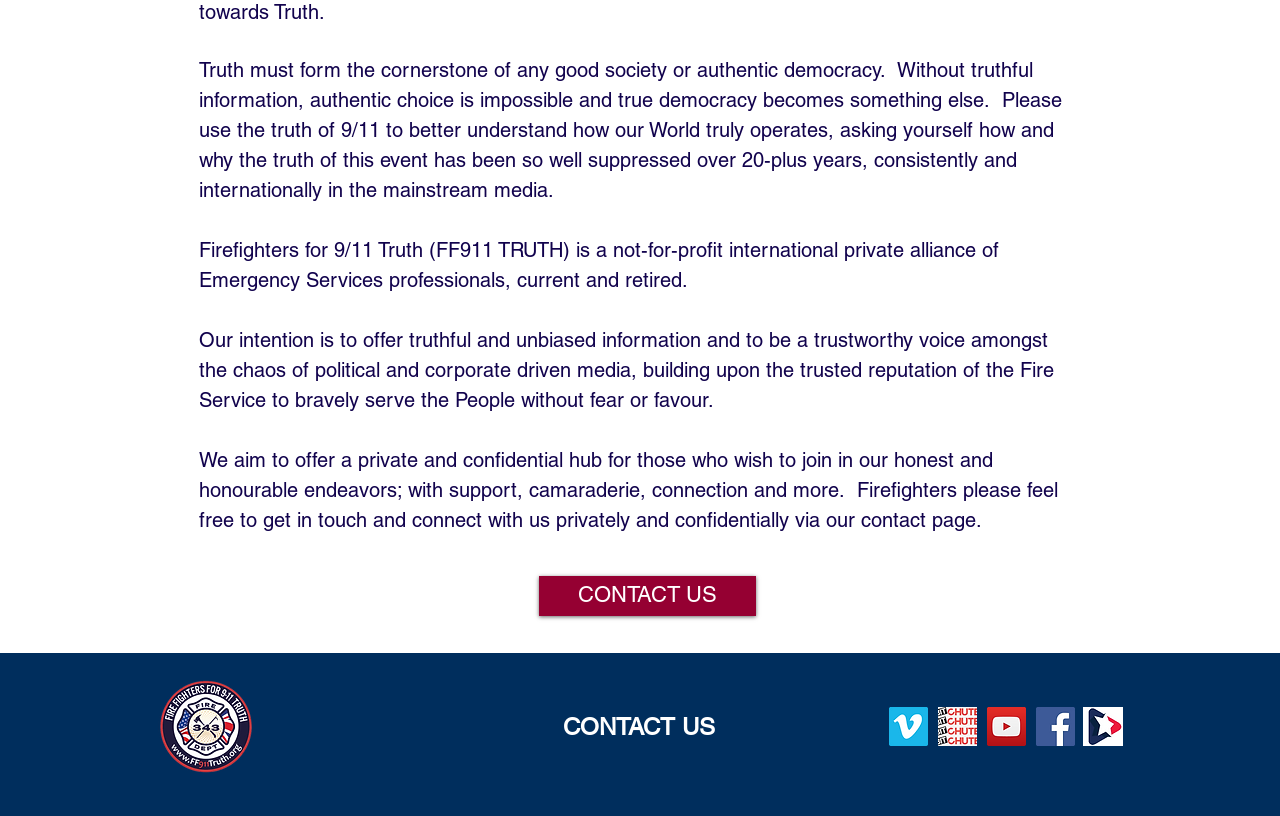Using the webpage screenshot, find the UI element described by CONTACT US. Provide the bounding box coordinates in the format (top-left x, top-left y, bottom-right x, bottom-right y), ensuring all values are floating point numbers between 0 and 1.

[0.421, 0.705, 0.591, 0.754]